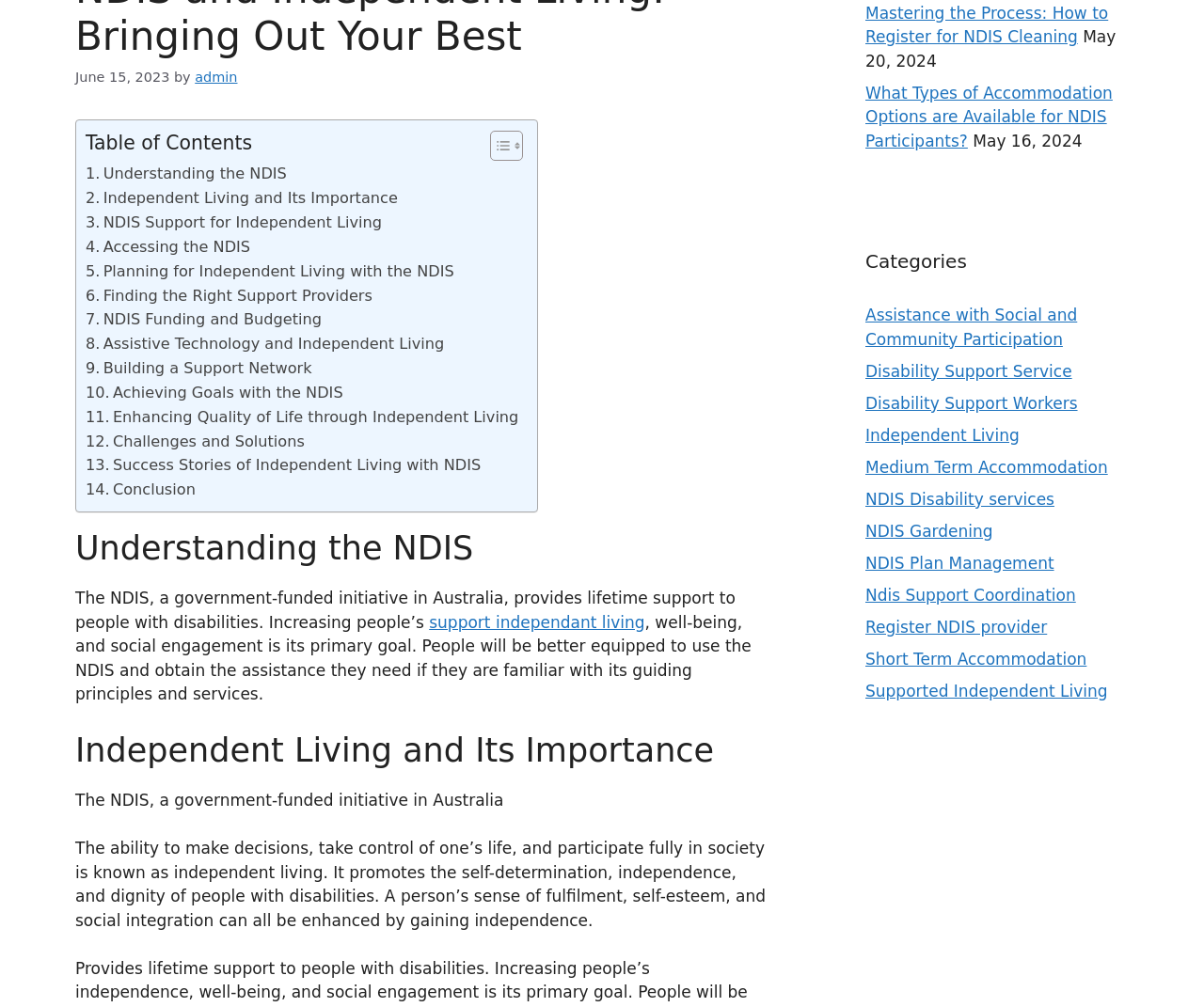Please provide the bounding box coordinate of the region that matches the element description: admin. Coordinates should be in the format (top-left x, top-left y, bottom-right x, bottom-right y) and all values should be between 0 and 1.

[0.162, 0.069, 0.197, 0.084]